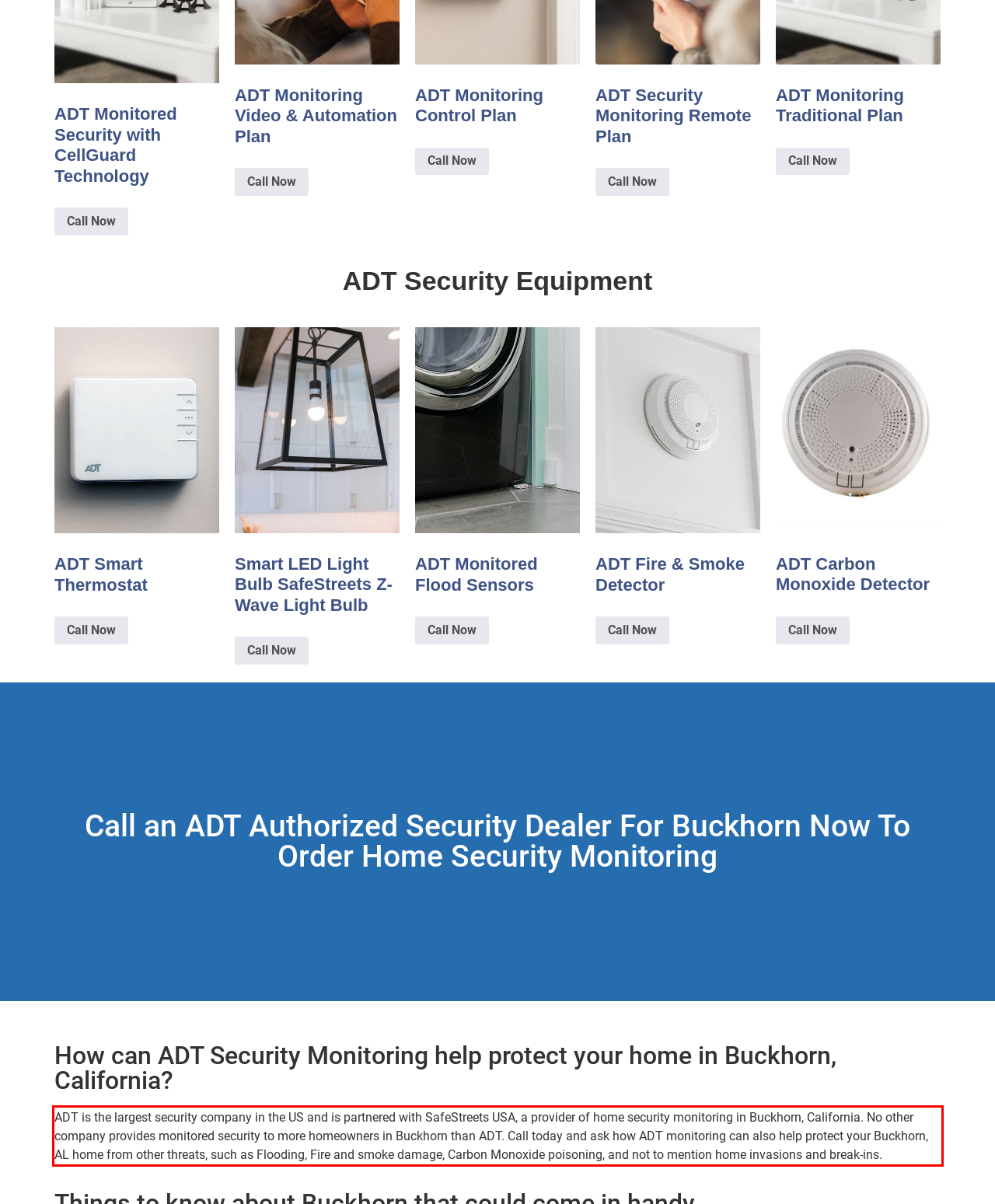Using the webpage screenshot, recognize and capture the text within the red bounding box.

ADT is the largest security company in the US and is partnered with SafeStreets USA, a provider of home security monitoring in Buckhorn, California. No other company provides monitored security to more homeowners in Buckhorn than ADT. Call today and ask how ADT monitoring can also help protect your Buckhorn, AL home from other threats, such as Flooding, Fire and smoke damage, Carbon Monoxide poisoning, and not to mention home invasions and break-ins.